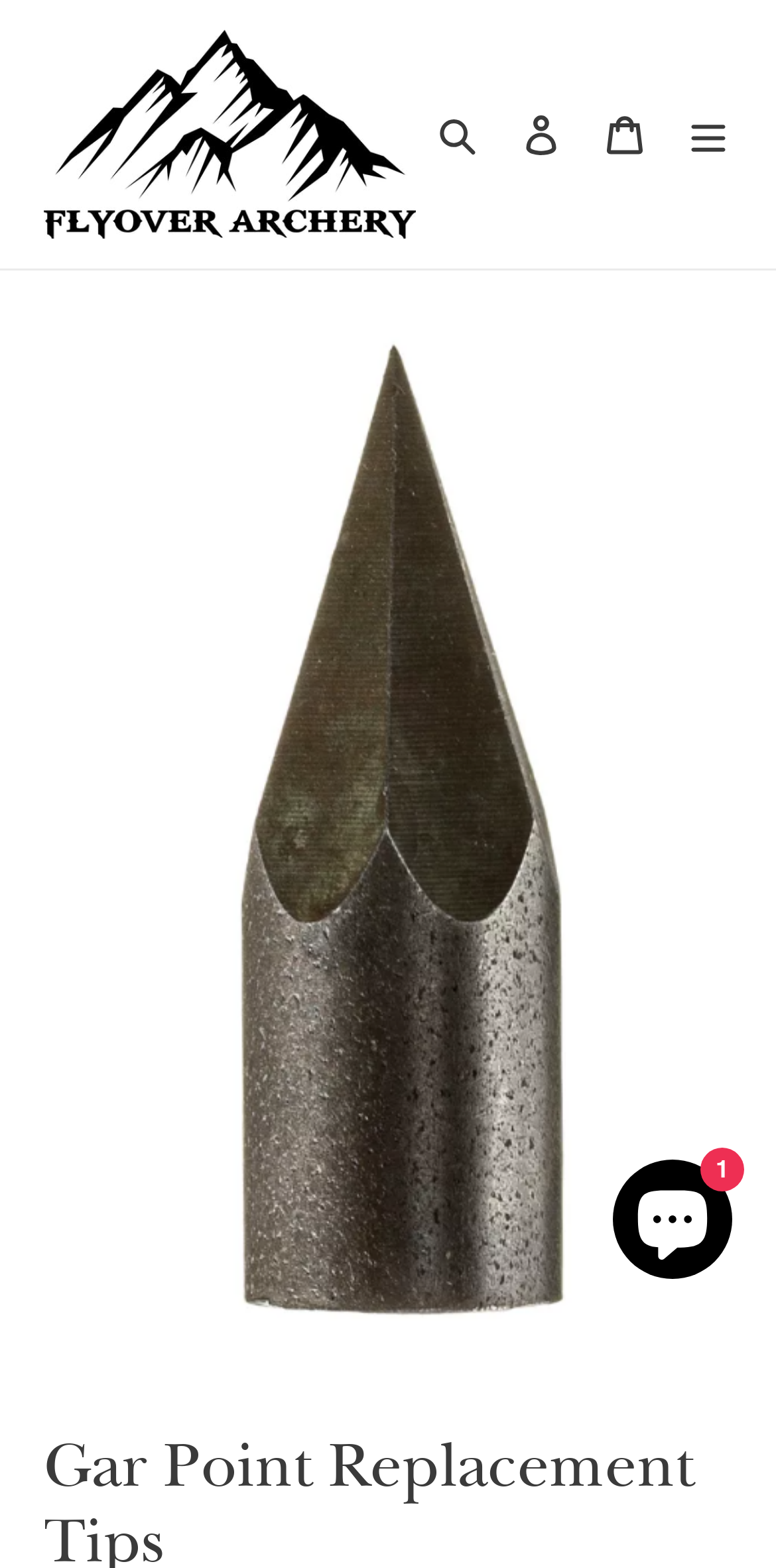Please find and generate the text of the main header of the webpage.

Gar Point Replacement Tips